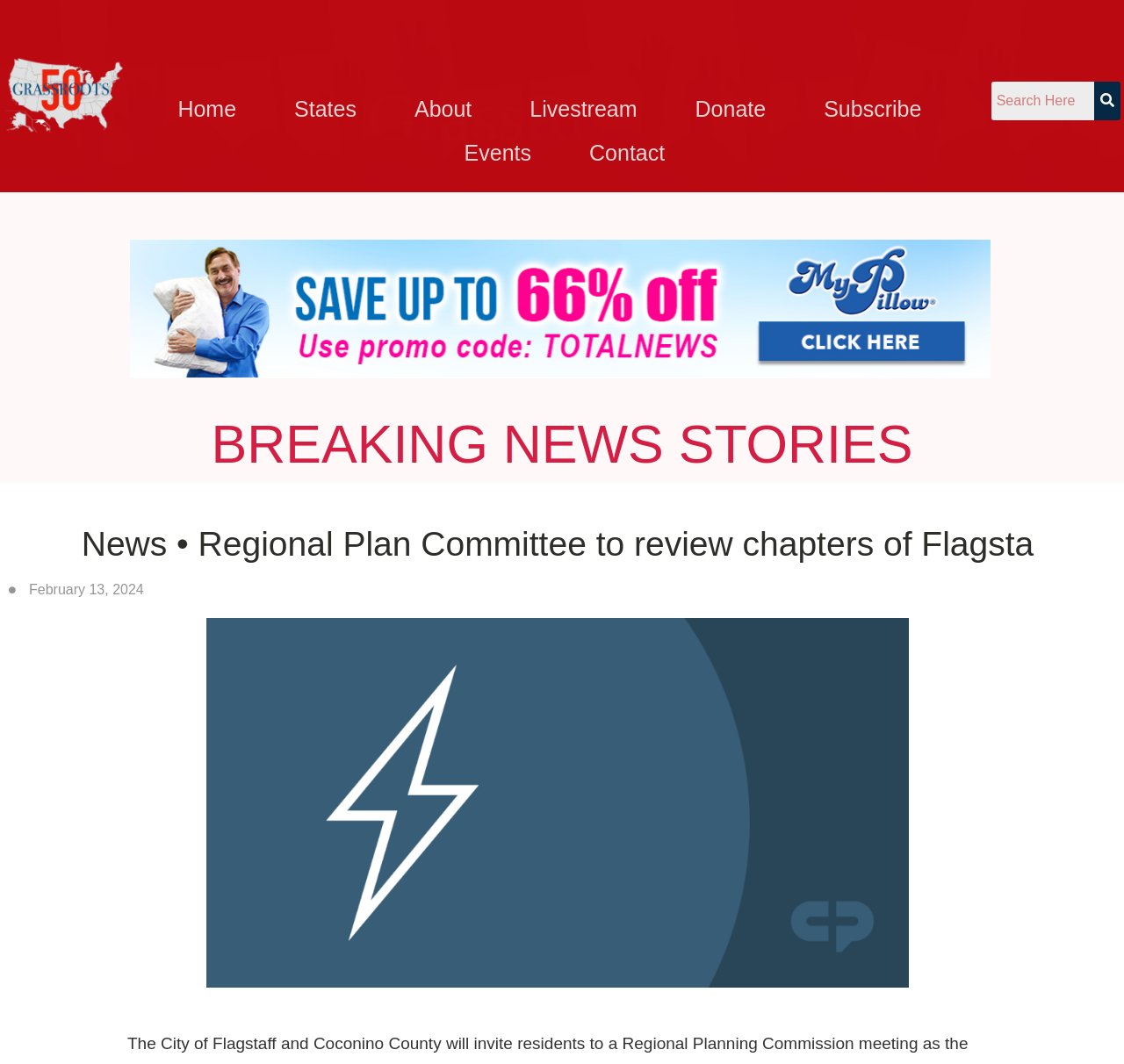Determine the bounding box coordinates (top-left x, top-left y, bottom-right x, bottom-right y) of the UI element described in the following text: Donate

[0.606, 0.086, 0.694, 0.12]